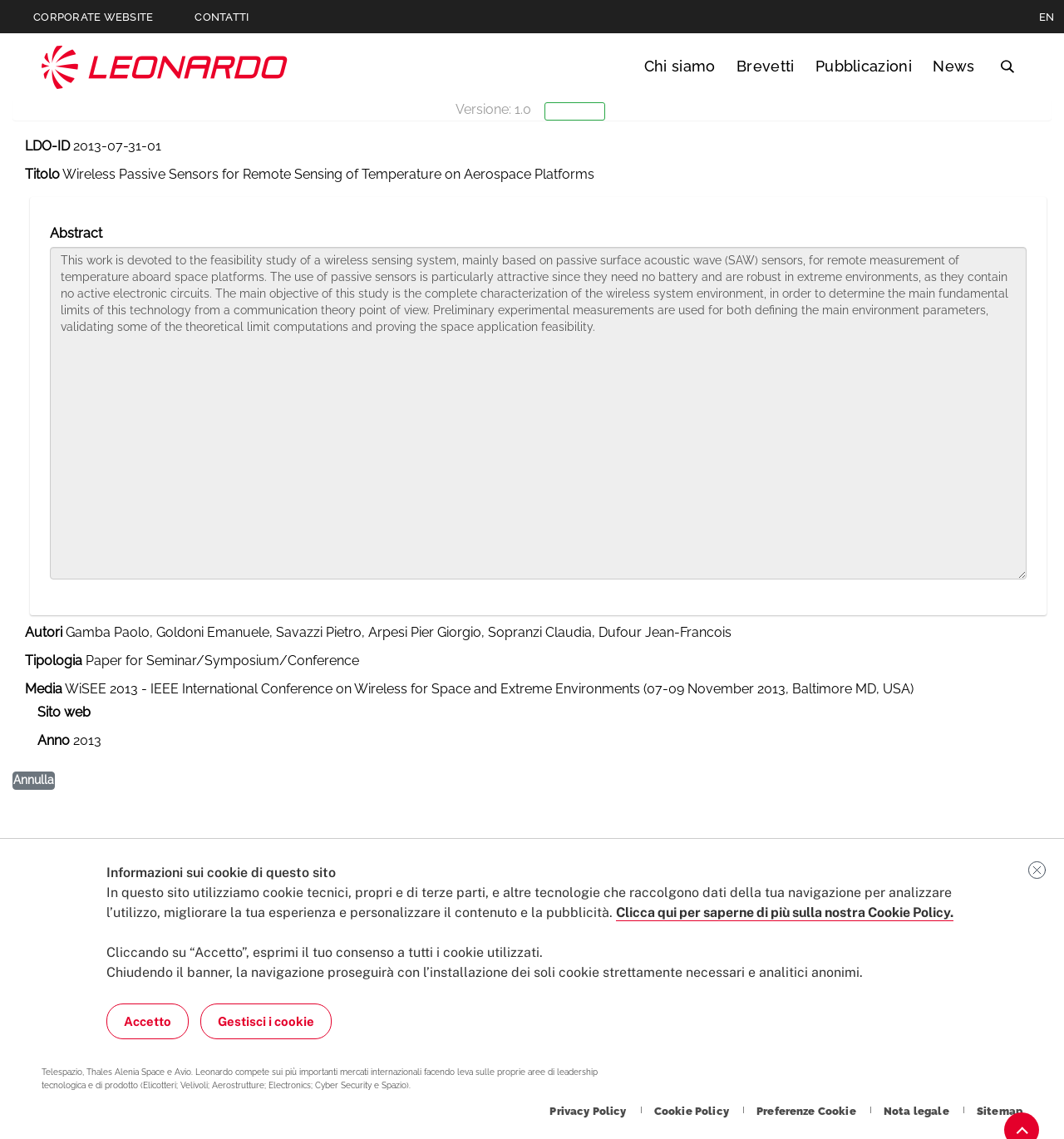Locate the bounding box coordinates of the element's region that should be clicked to carry out the following instruction: "View PUB_LIST". The coordinates need to be four float numbers between 0 and 1, i.e., [left, top, right, bottom].

[0.039, 0.158, 0.134, 0.169]